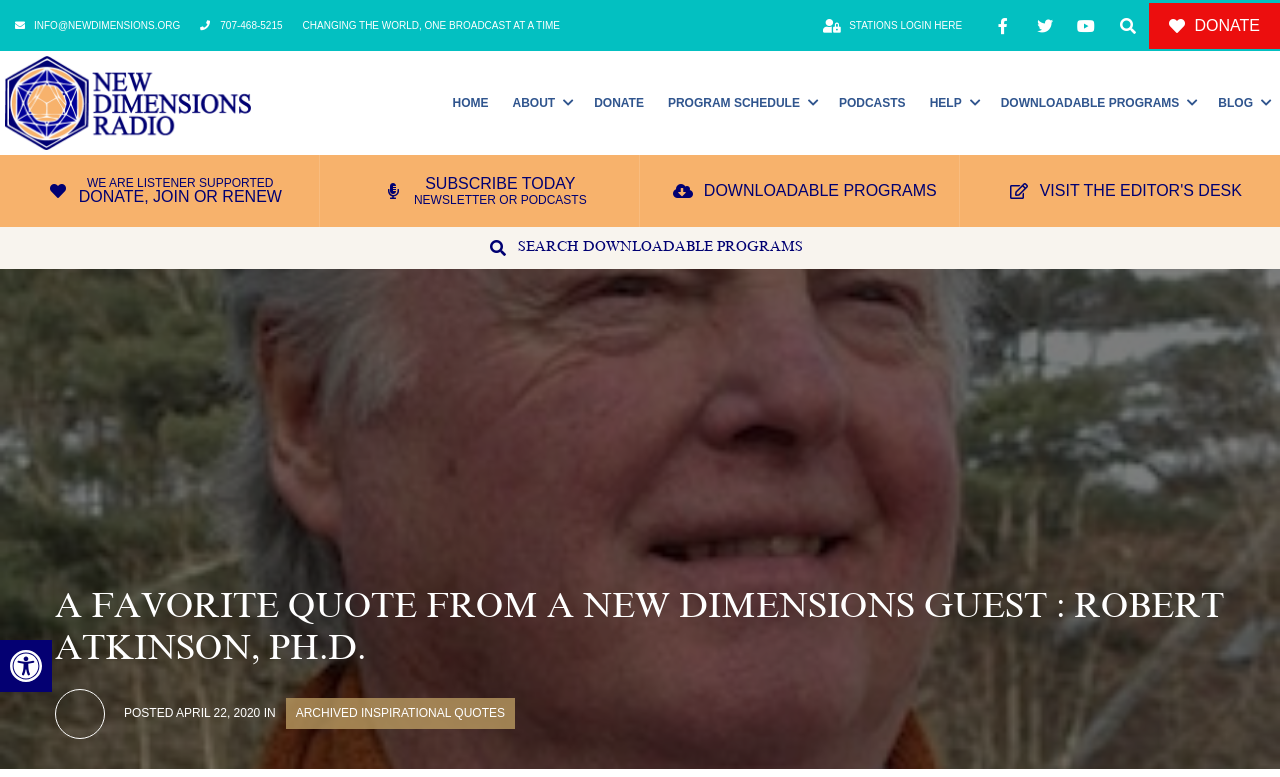Answer briefly with one word or phrase:
What is the name of the radio station?

New Dimensions Radio